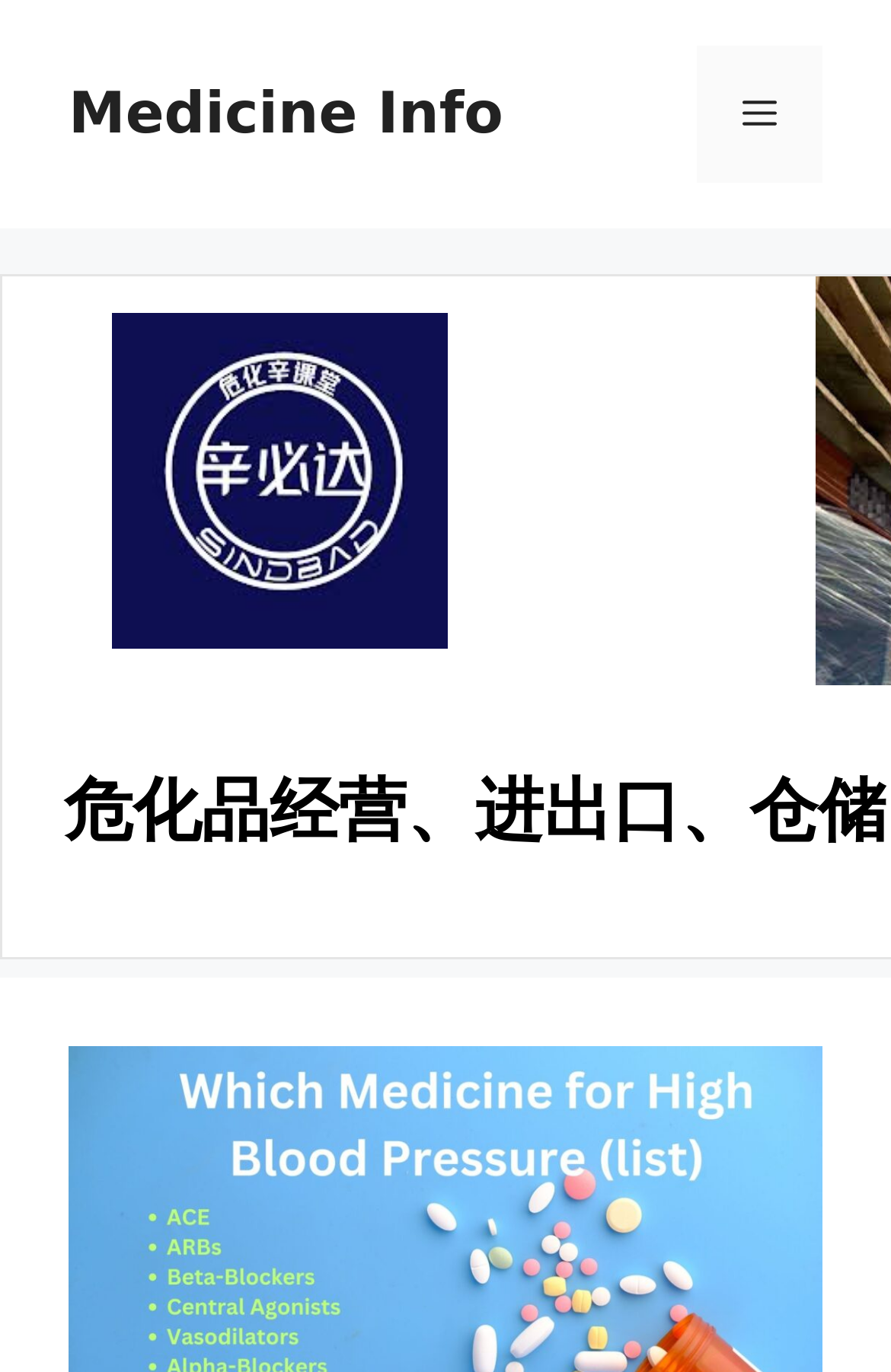Please find and generate the text of the main header of the webpage.

Comprehensive List of High Blood Pressure Medications 2023